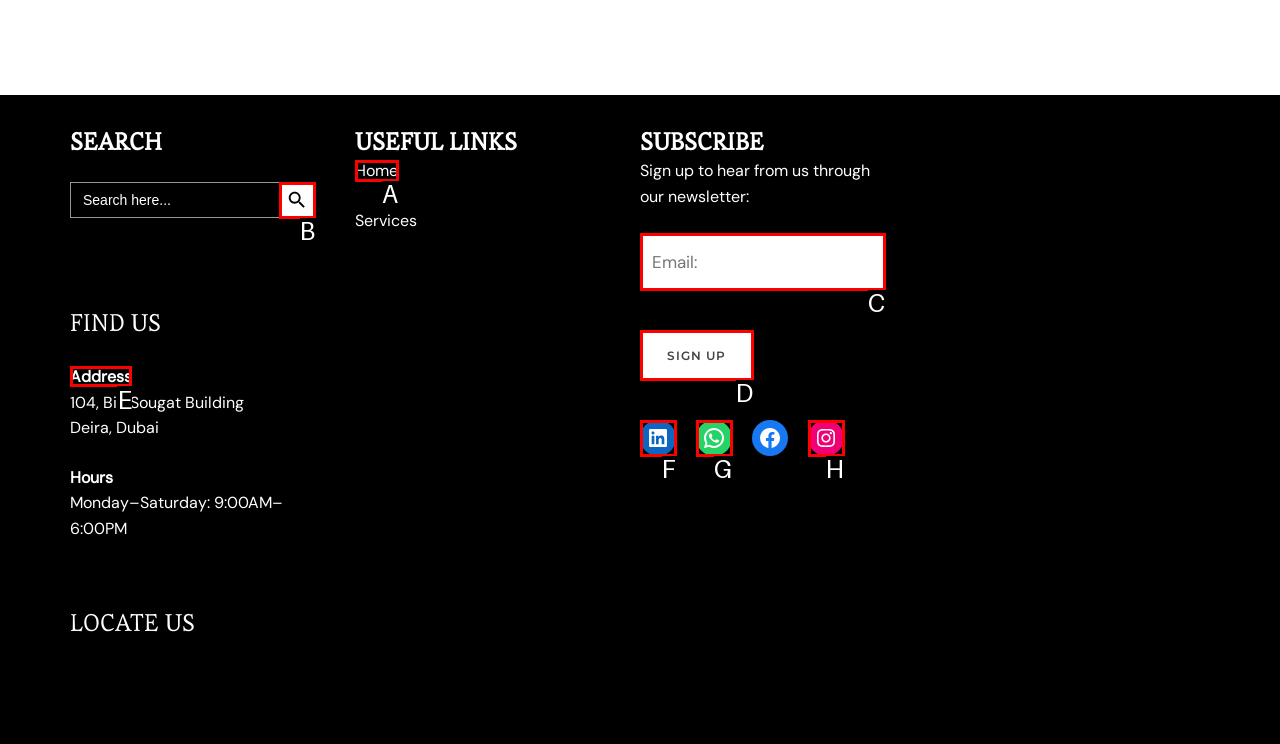From the options shown in the screenshot, tell me which lettered element I need to click to complete the task: Find our address.

E